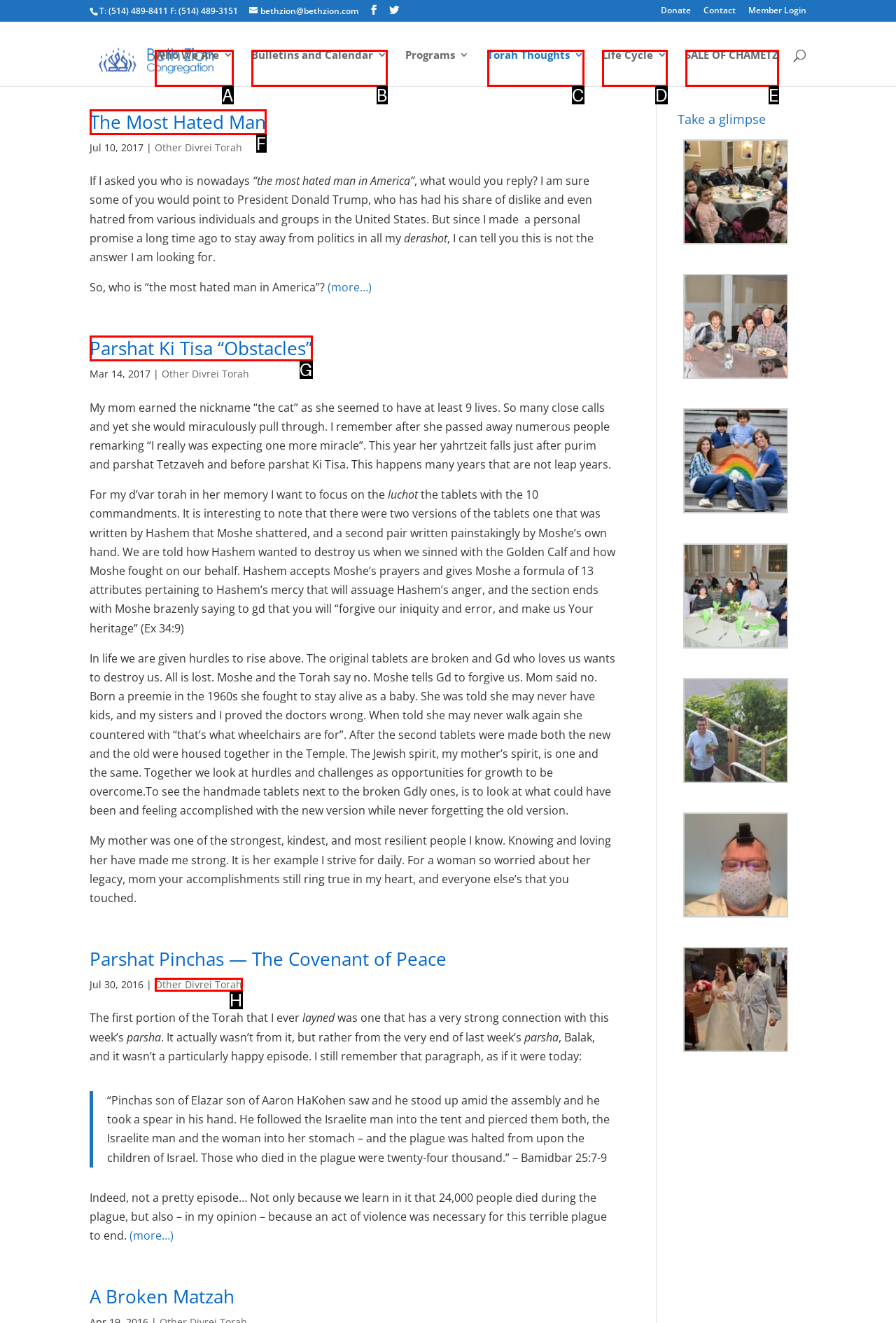Identify the letter of the UI element that corresponds to: Life Cycle
Respond with the letter of the option directly.

D